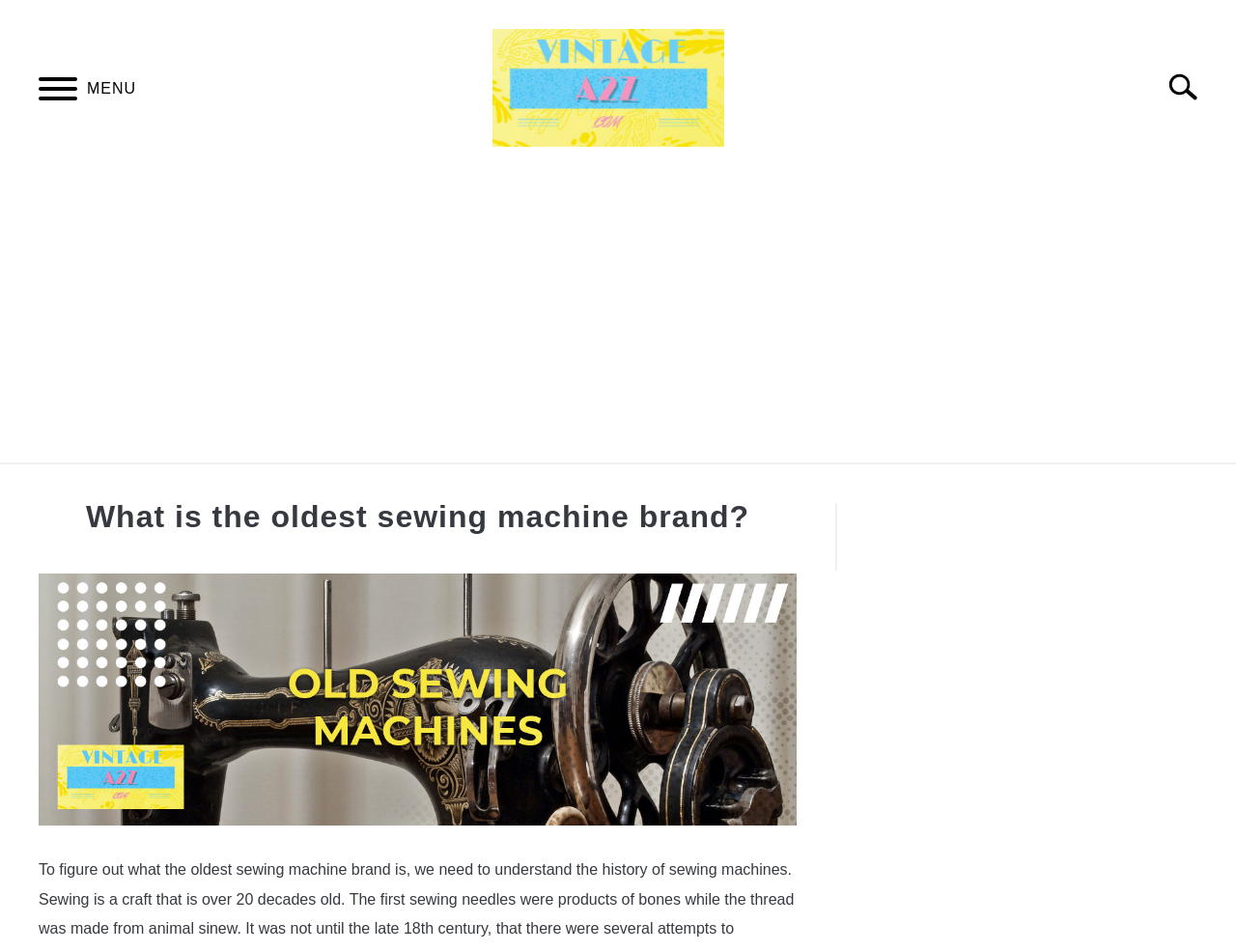Please provide the bounding box coordinate of the region that matches the element description: Contact. Coordinates should be in the format (top-left x, top-left y, bottom-right x, bottom-right y) and all values should be between 0 and 1.

None